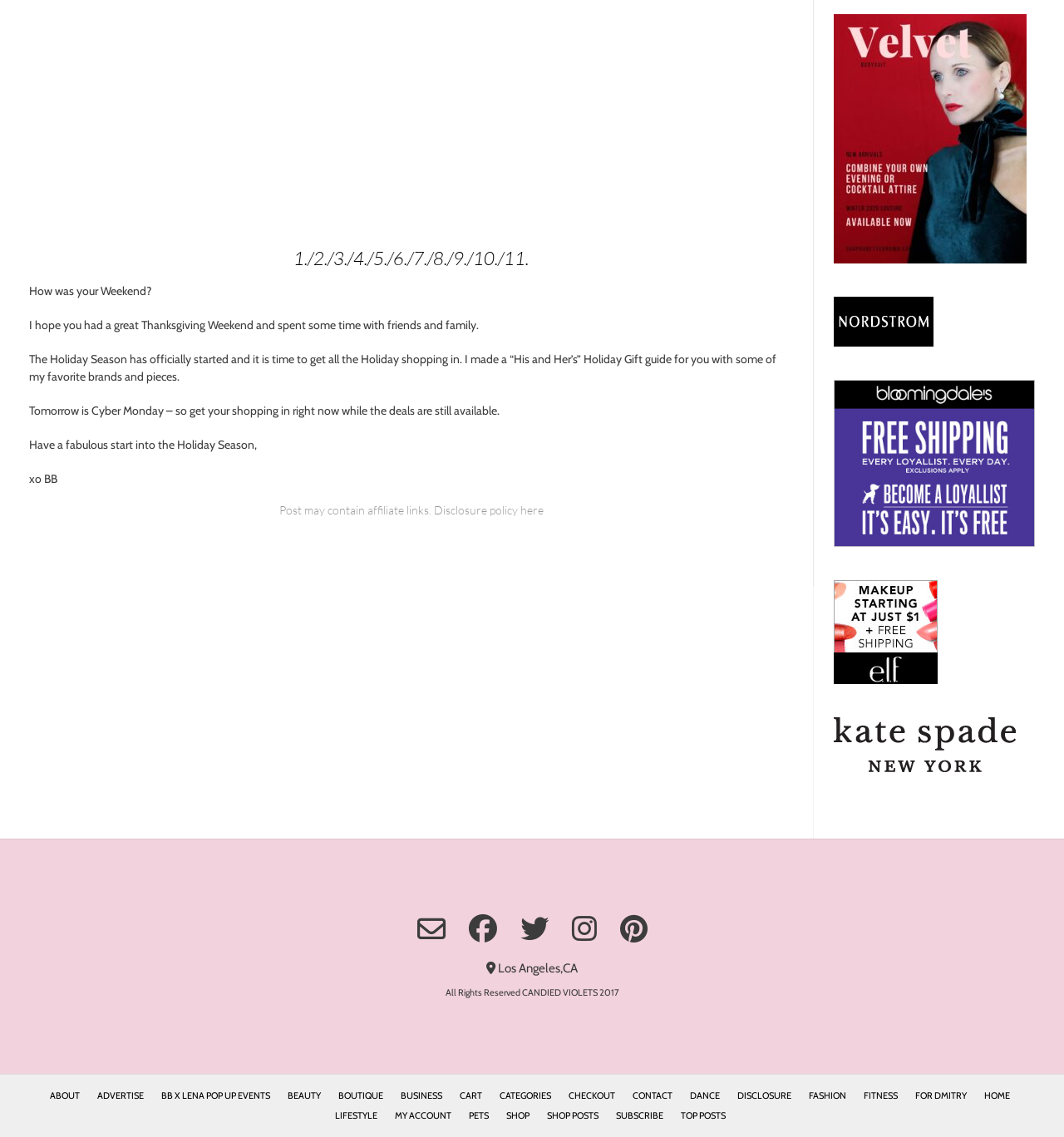What is the main topic of the article?
Provide an in-depth and detailed answer to the question.

The article mentions 'I made a “His and Her’s” Holiday Gift guide for you with some of my favorite brands and pieces' which indicates that the main topic of the article is a holiday gift guide.